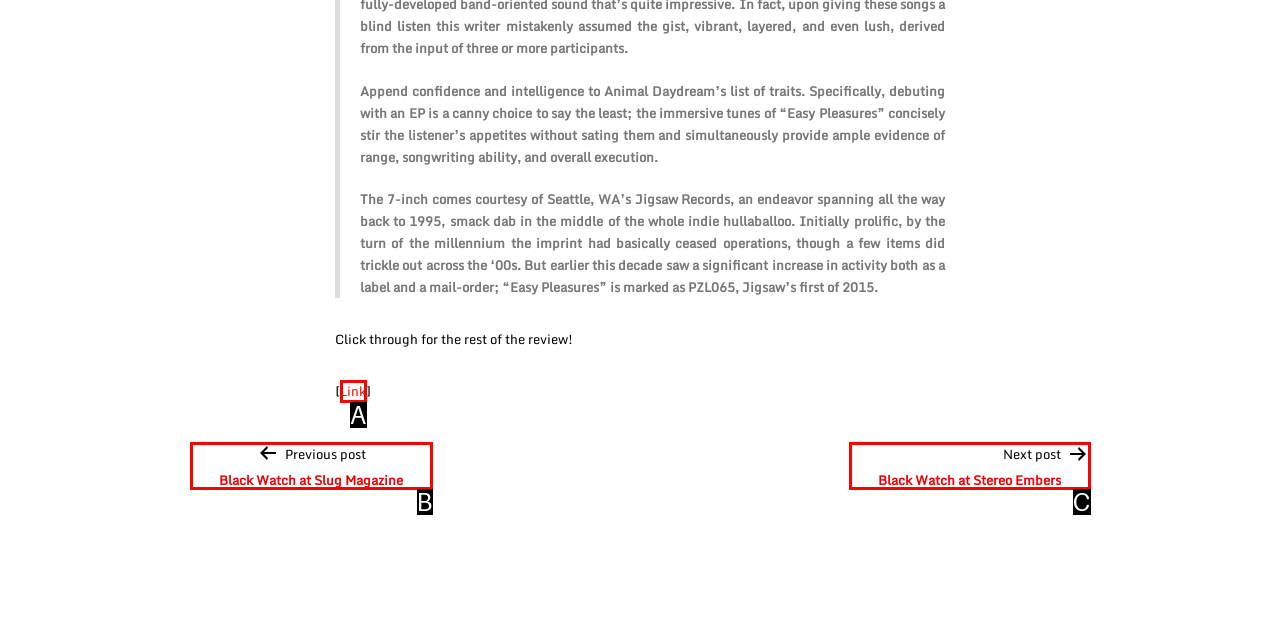Tell me the letter of the HTML element that best matches the description: Link from the provided options.

A